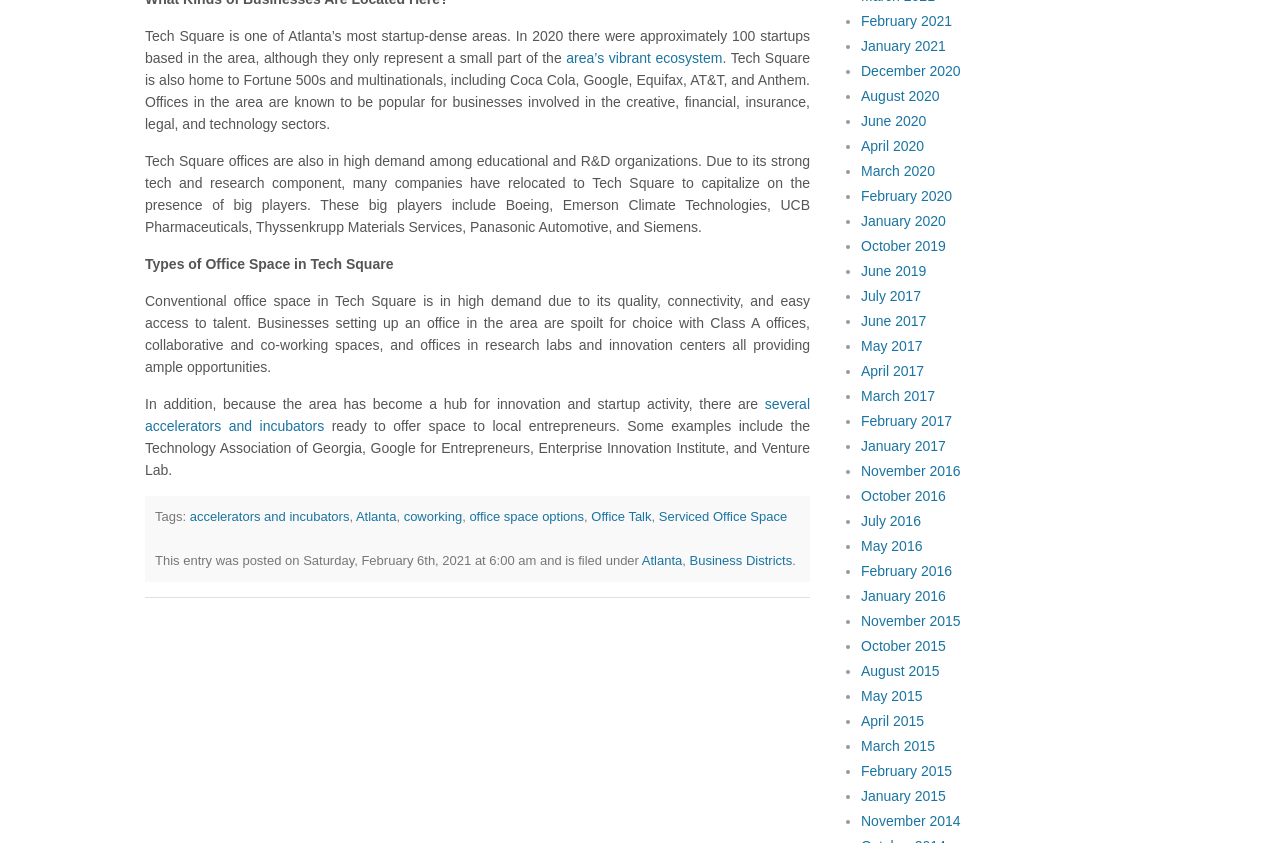What types of office spaces are available in Tech Square?
Please provide a single word or phrase as the answer based on the screenshot.

Class A offices, co-working spaces, etc.